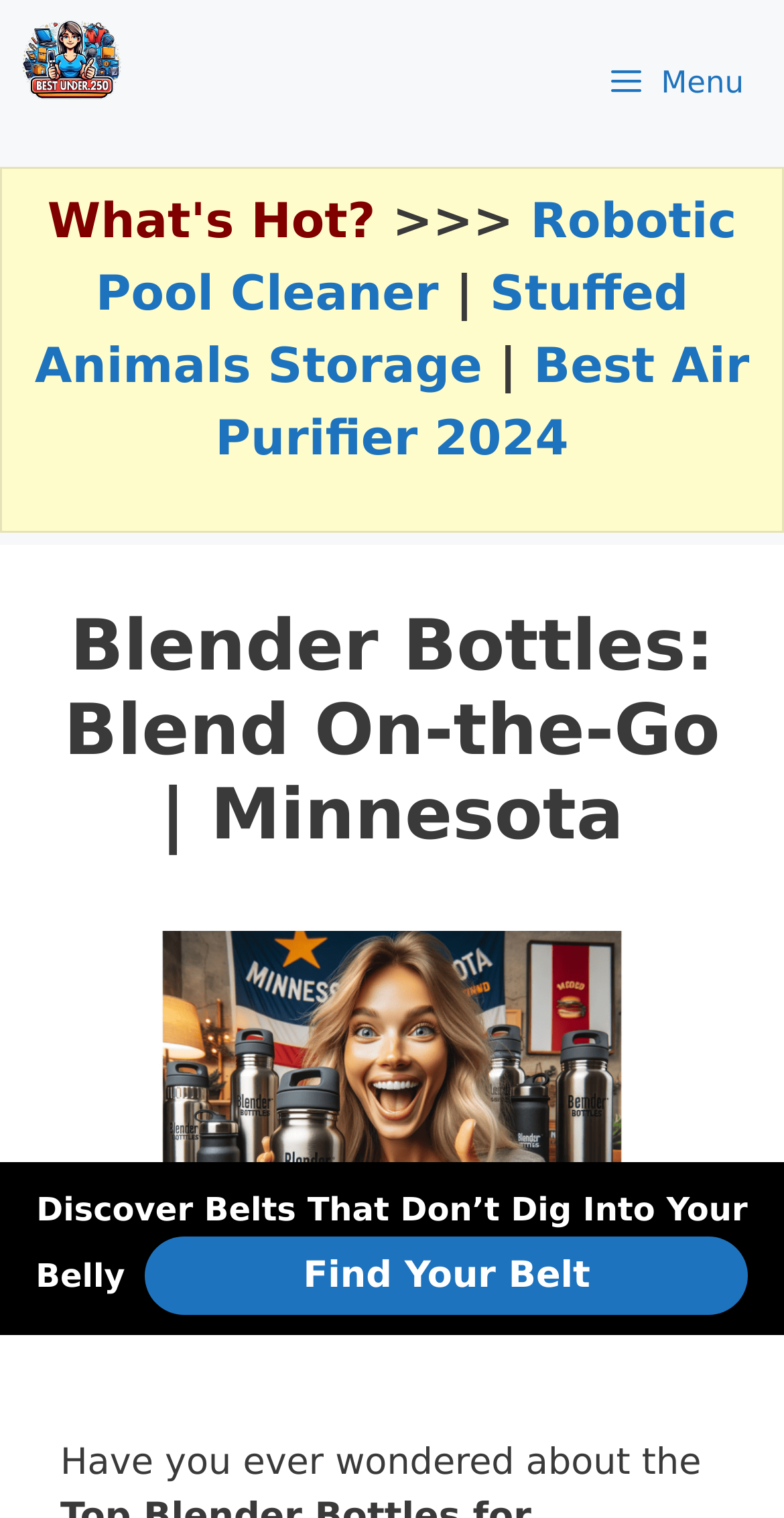Based on the provided description, "Robotic Pool Cleaner", find the bounding box of the corresponding UI element in the screenshot.

[0.122, 0.126, 0.939, 0.211]